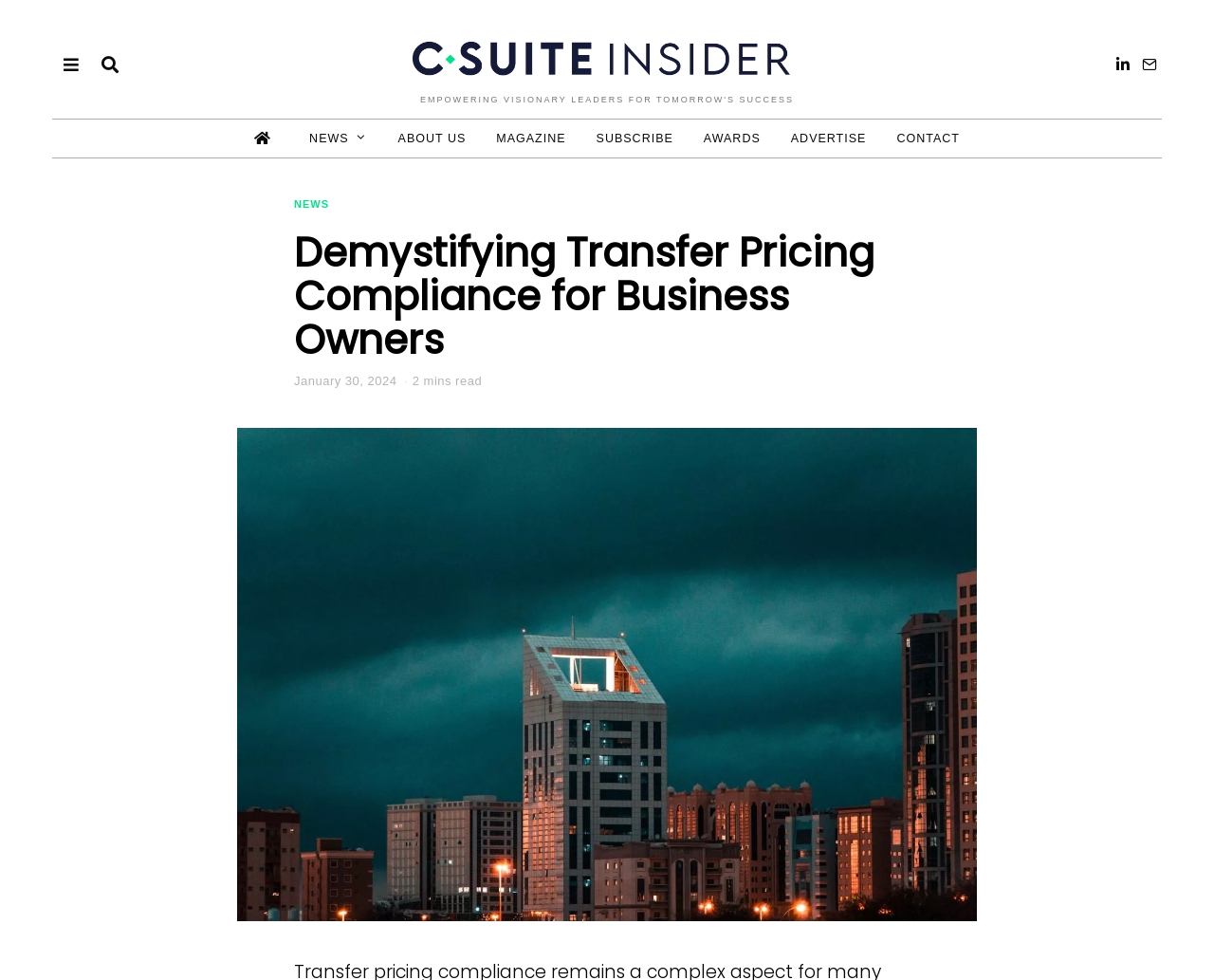Please identify the bounding box coordinates of the area I need to click to accomplish the following instruction: "Click the SUBSCRIBE link".

[0.48, 0.122, 0.565, 0.161]